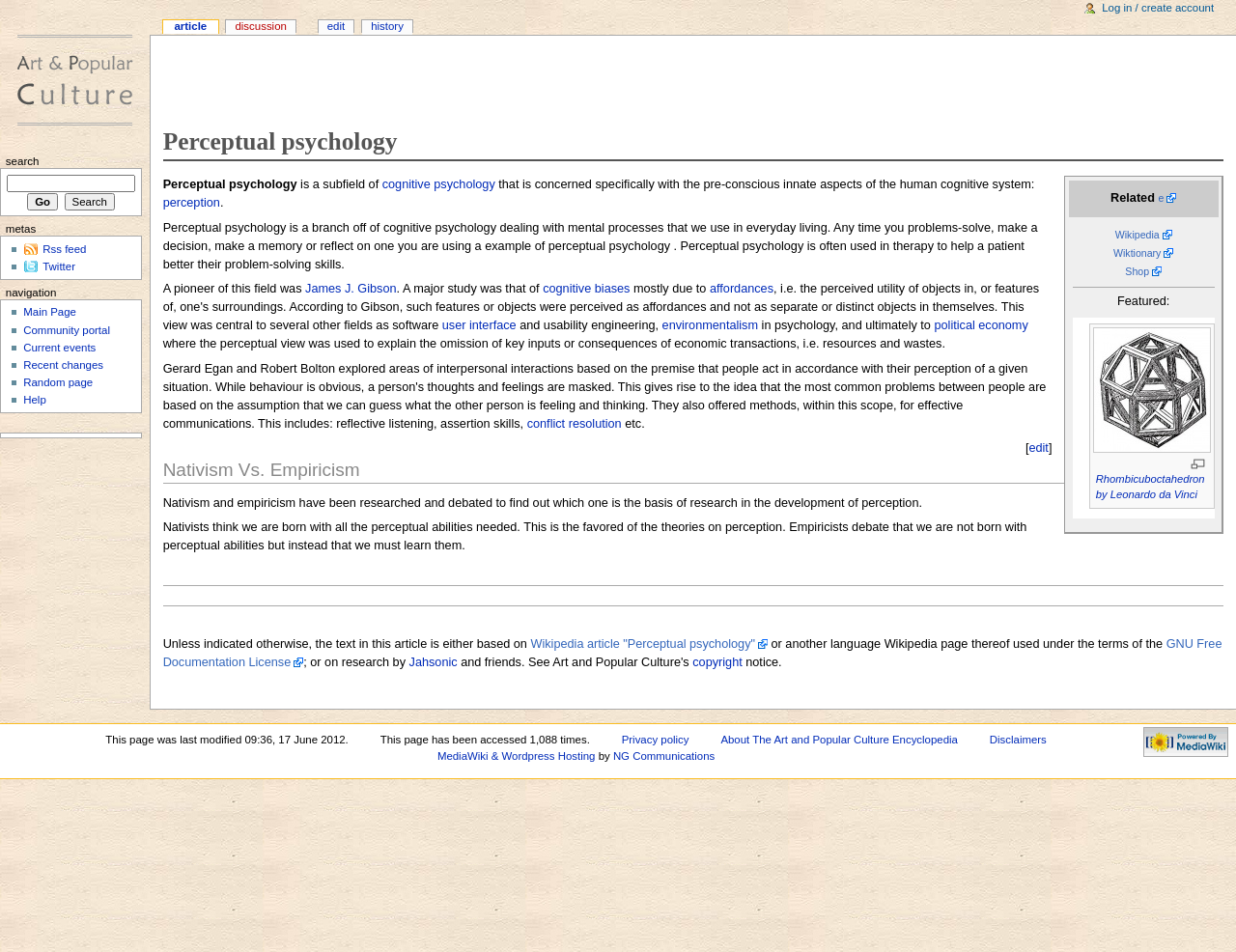What is the purpose of reflective listening in perceptual psychology?
Examine the screenshot and reply with a single word or phrase.

To improve problem-solving skills